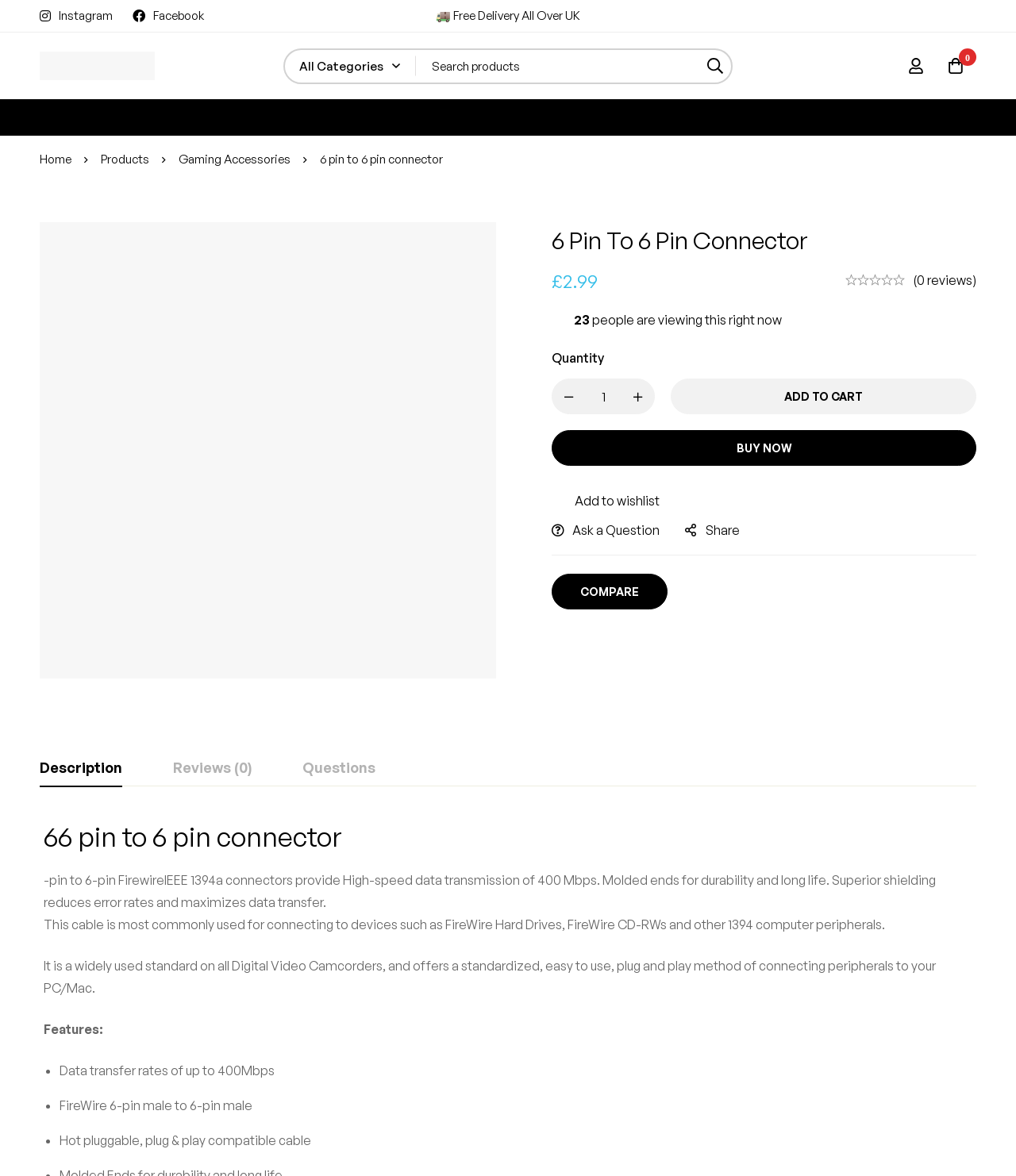Identify the first-level heading on the webpage and generate its text content.

6 Pin To 6 Pin Connector